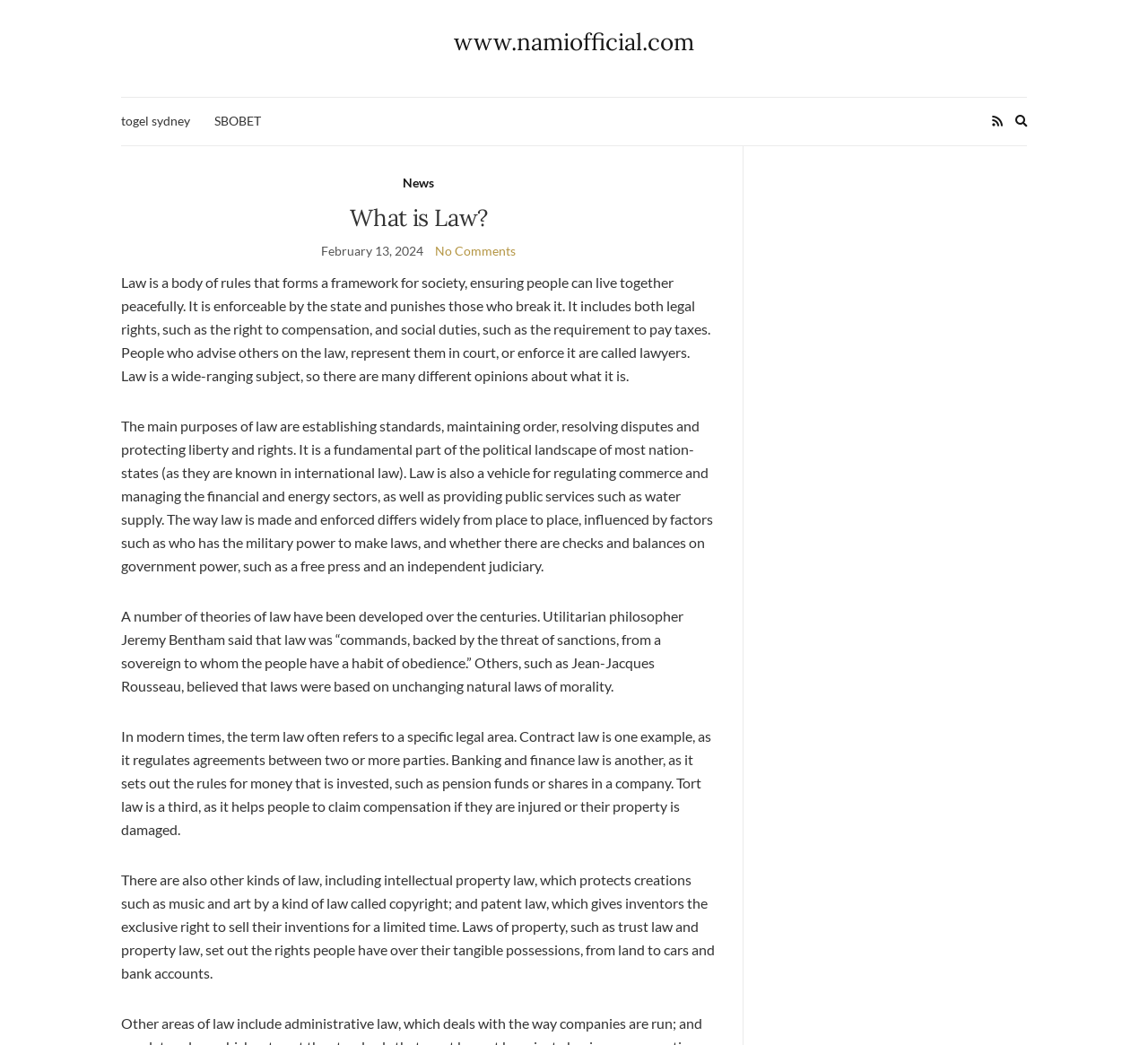What is protected by intellectual property law?
From the screenshot, provide a brief answer in one word or phrase.

Creations such as music and art